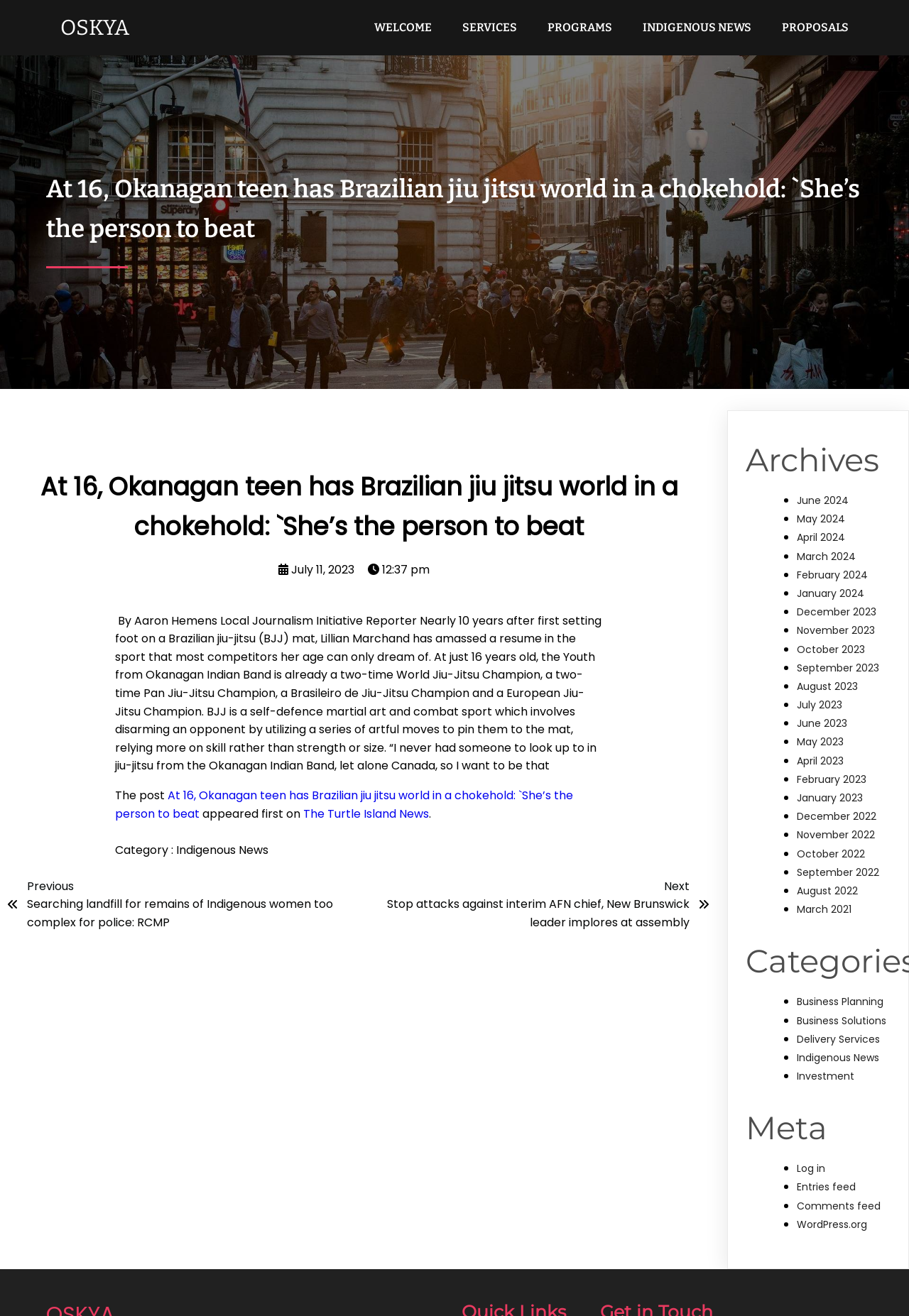Give a succinct answer to this question in a single word or phrase: 
What is the name of the martial art Lillian Marchand practices?

Brazilian jiu-jitsu